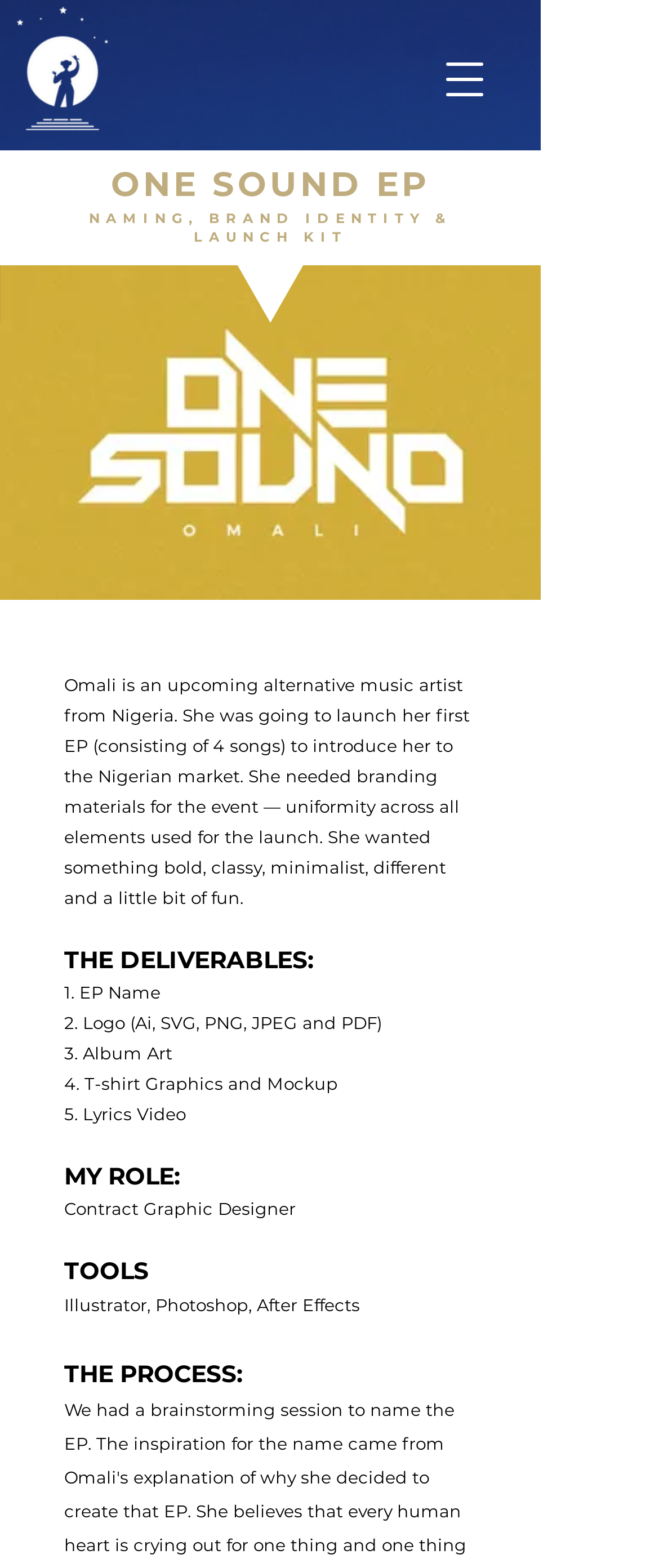What software tools were used in the project?
Based on the content of the image, thoroughly explain and answer the question.

I found this information in the text, which lists the tools used as 'Illustrator, Photoshop, After Effects'.